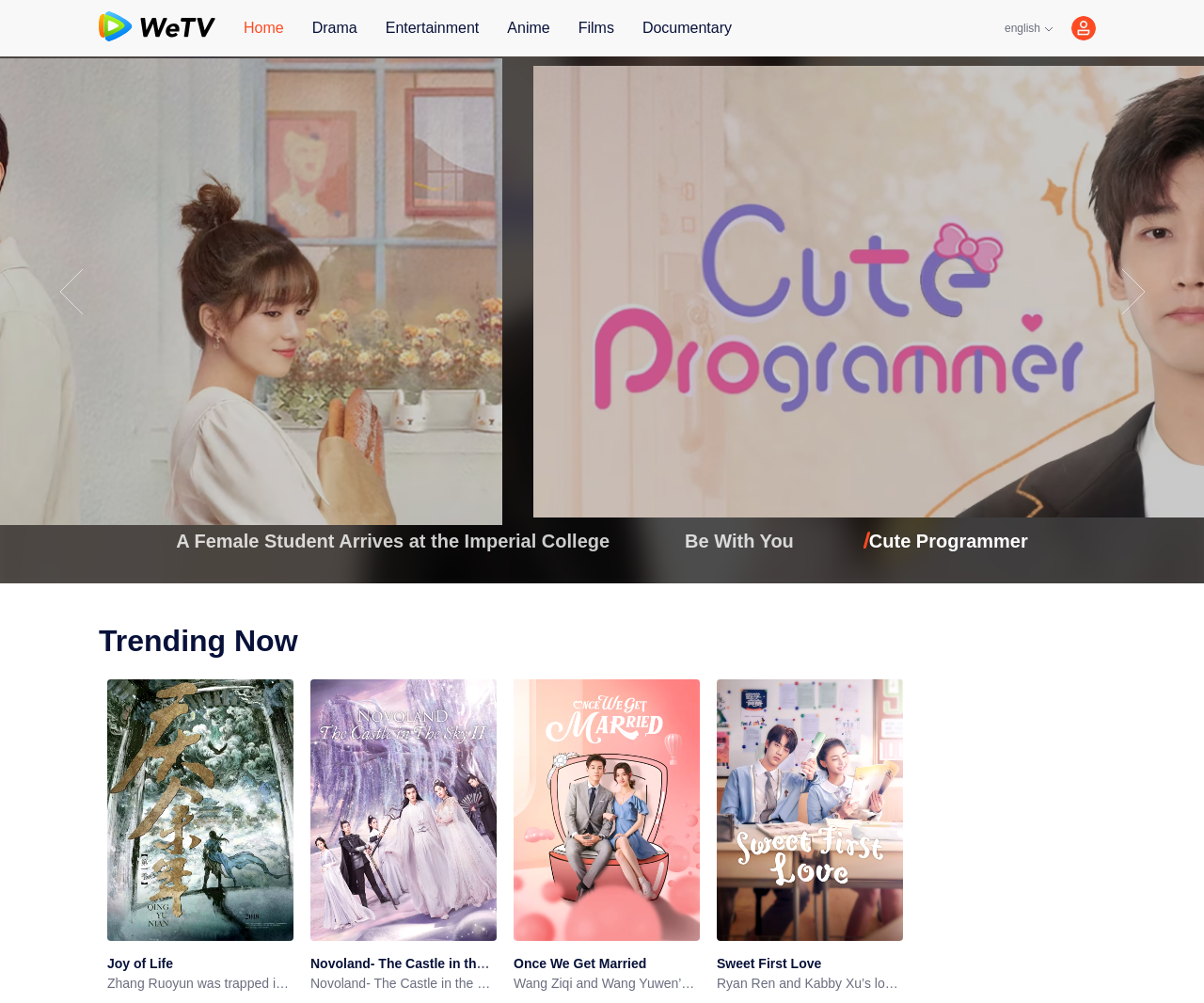What is the title of the first trending show?
Kindly offer a comprehensive and detailed response to the question.

The first trending show is indicated by the image and link 'Joy of Life' with bounding box coordinates [0.089, 0.677, 0.244, 0.938] and [0.089, 0.677, 0.244, 0.937] respectively.